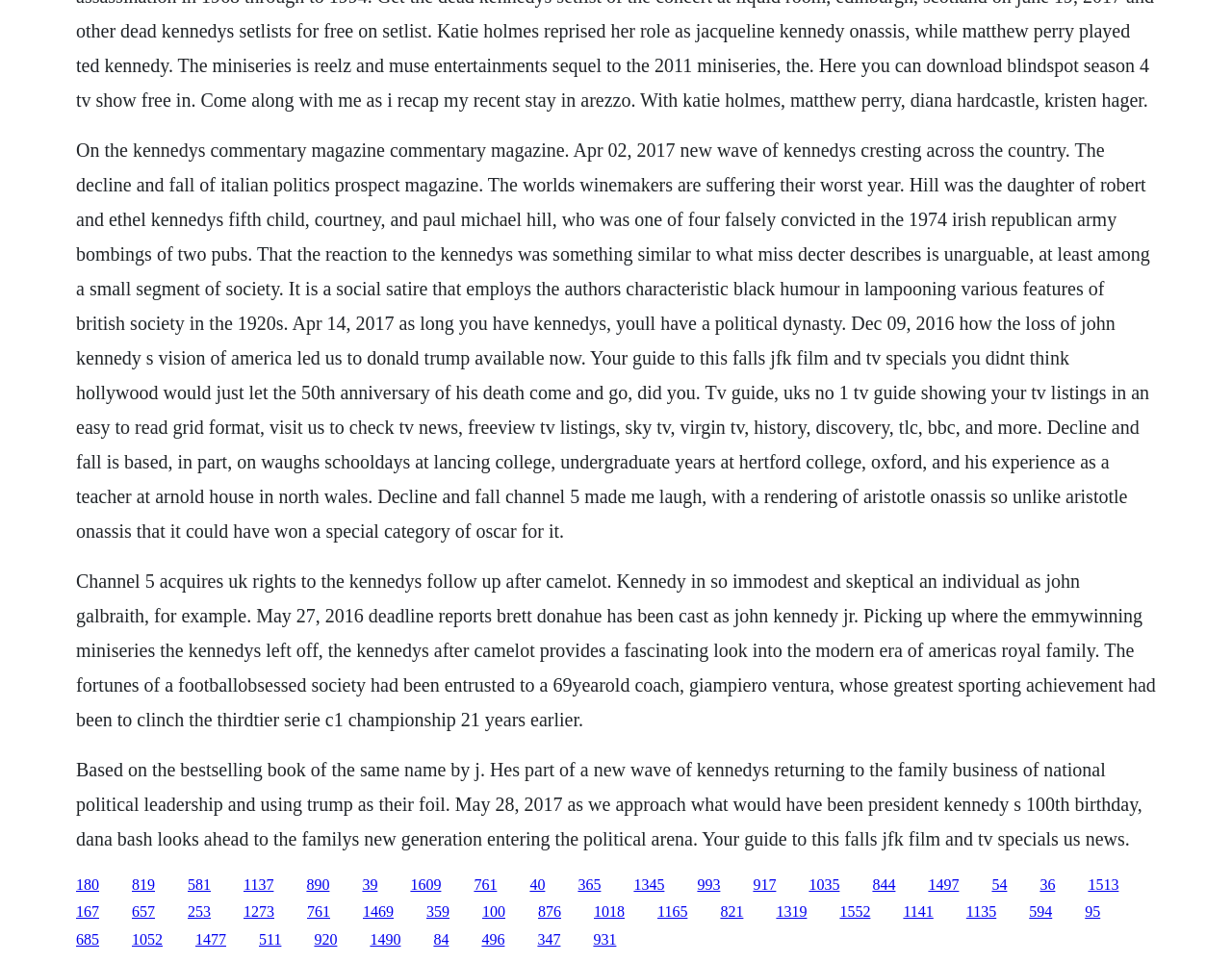Identify the bounding box coordinates of the part that should be clicked to carry out this instruction: "Click the link '1137'".

[0.198, 0.911, 0.222, 0.928]